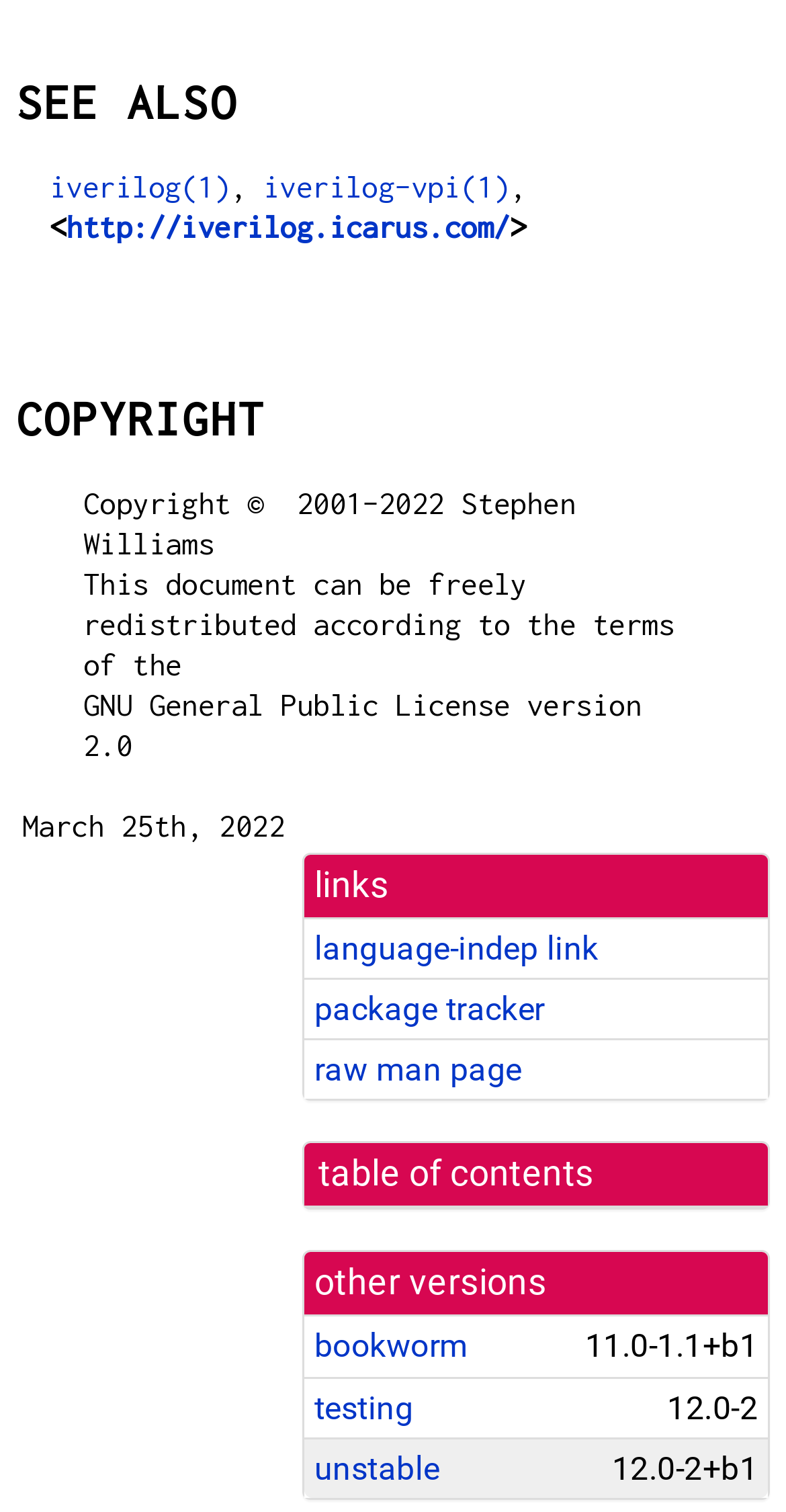Who is the copyright holder of this document?
Please craft a detailed and exhaustive response to the question.

I found a static text element with the text 'Copyright ©  2001-2022 Stephen Williams', which indicates that Stephen Williams is the copyright holder of this document.